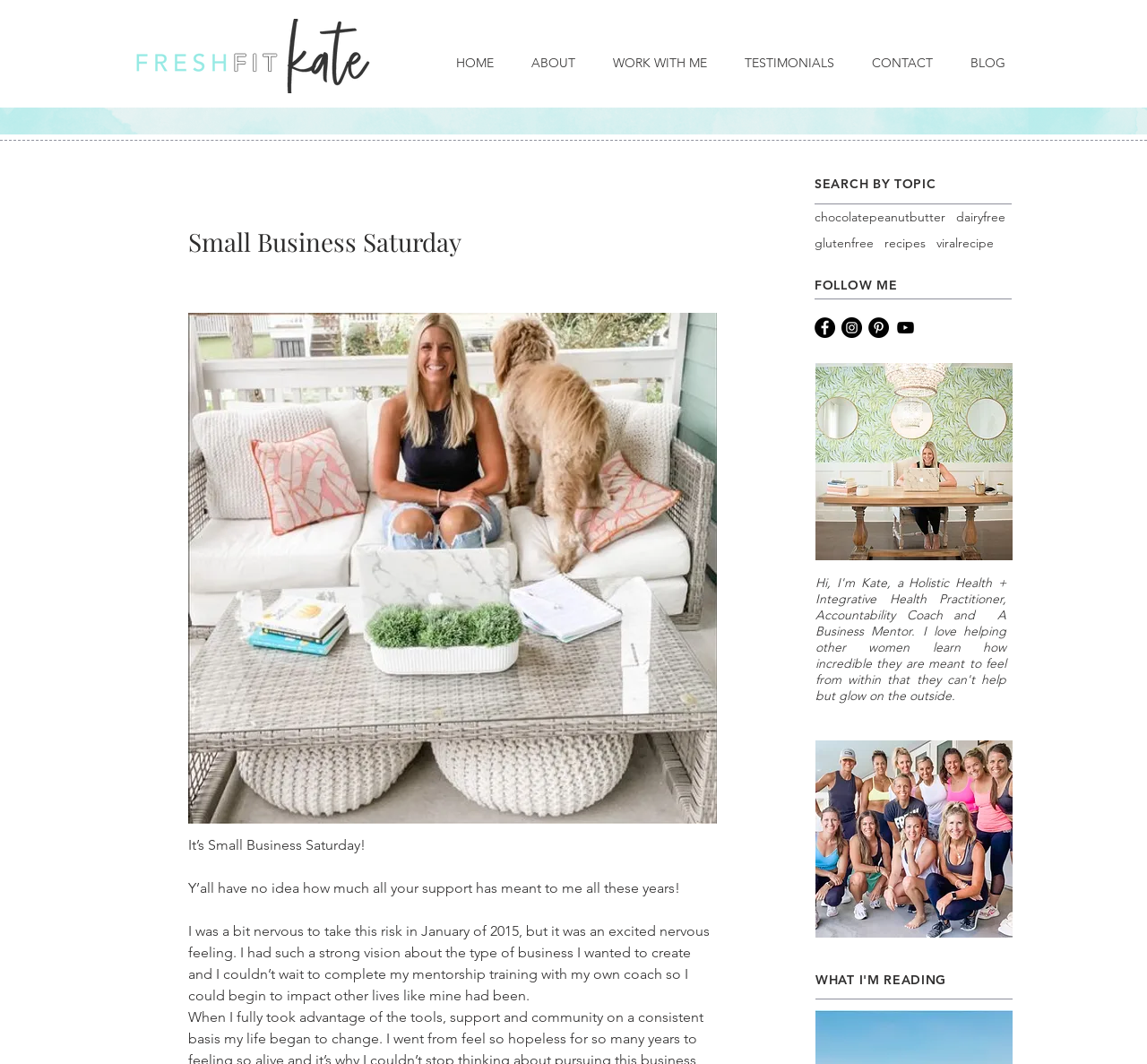Determine the bounding box coordinates of the clickable element necessary to fulfill the instruction: "View the 'IMG_4337 2.JPG' image". Provide the coordinates as four float numbers within the 0 to 1 range, i.e., [left, top, right, bottom].

[0.711, 0.341, 0.883, 0.527]